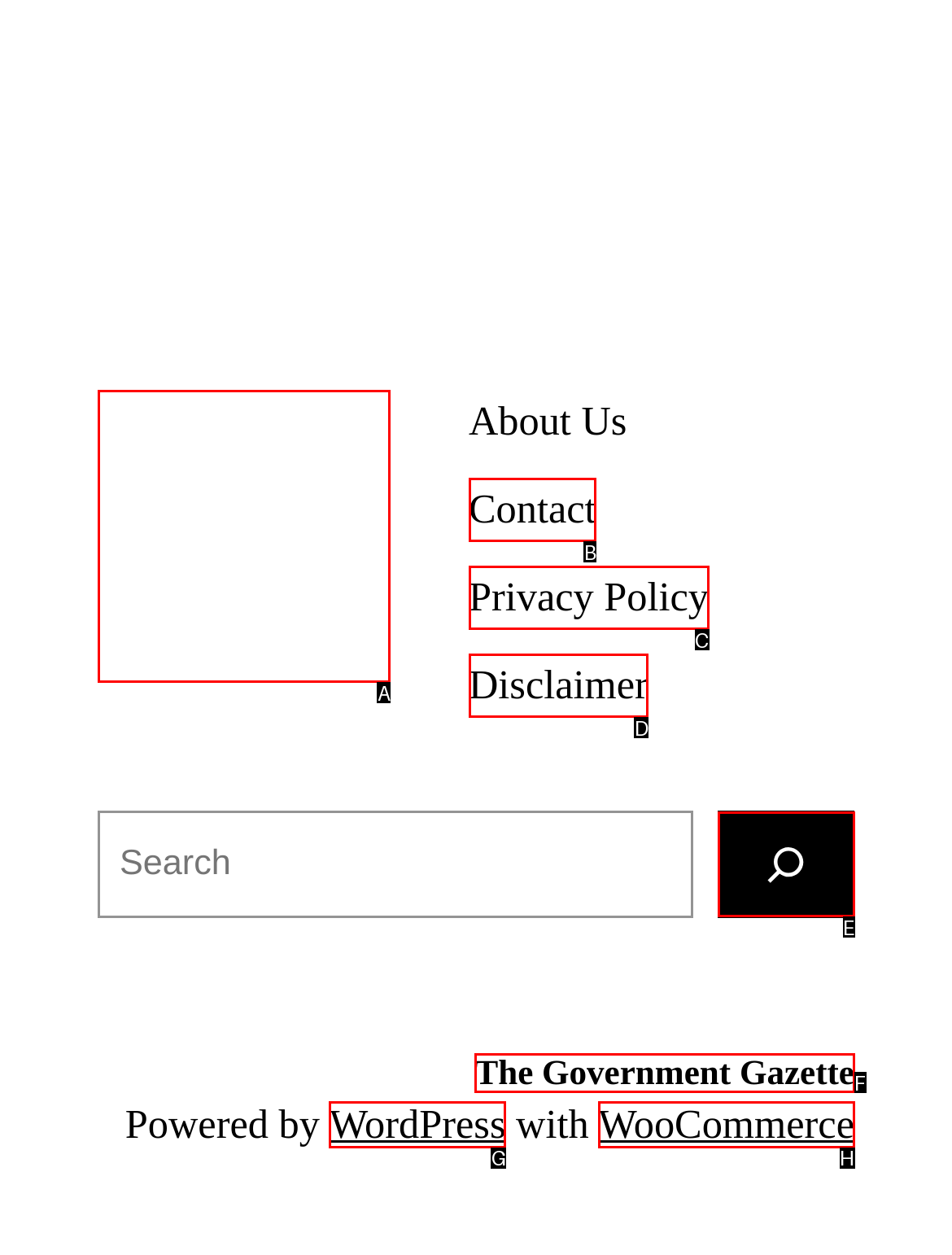Tell me which letter corresponds to the UI element that will allow you to Visit The Government Gazette. Answer with the letter directly.

A